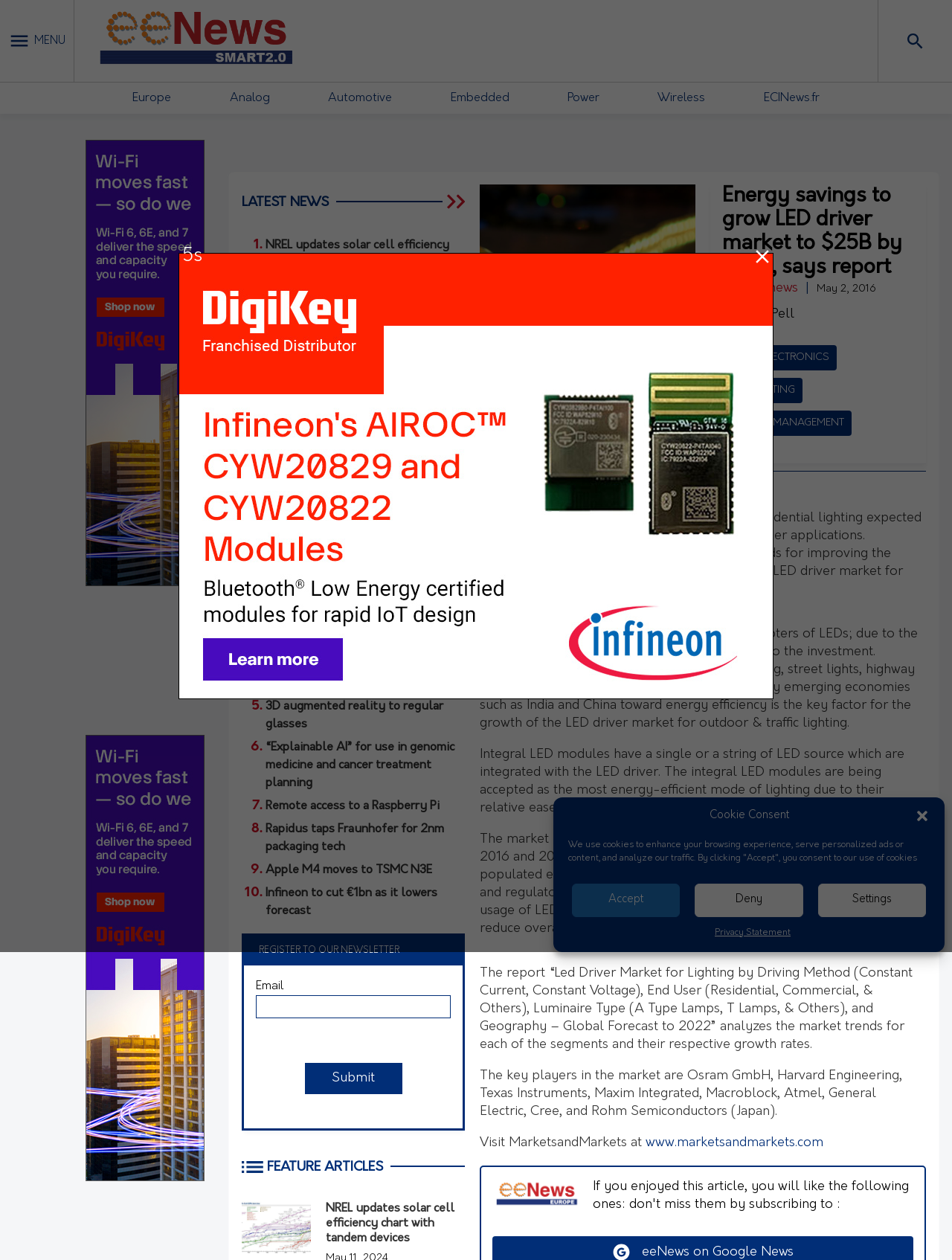Identify the bounding box of the HTML element described here: "Power Management". Provide the coordinates as four float numbers between 0 and 1: [left, top, right, bottom].

[0.762, 0.326, 0.895, 0.346]